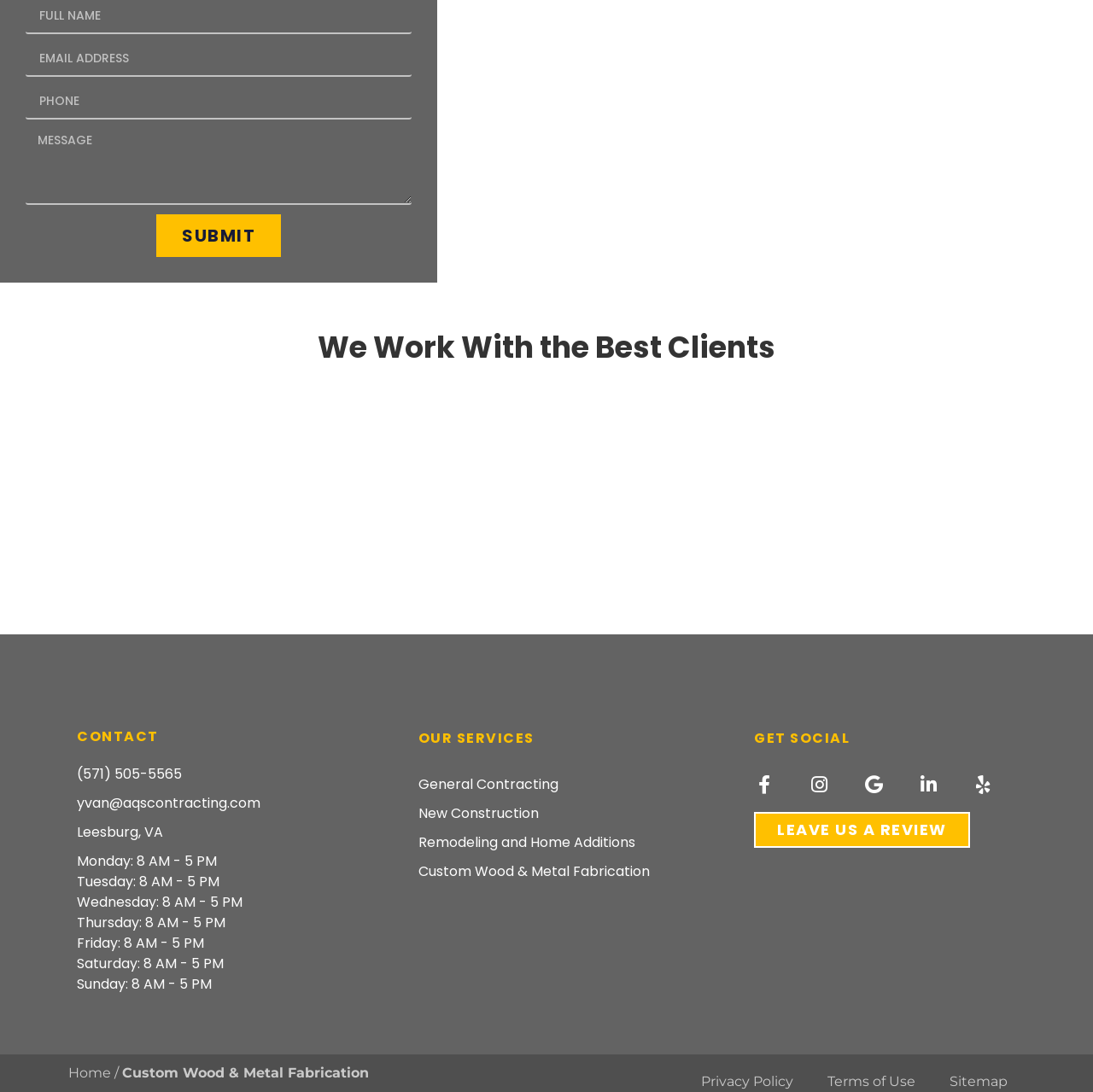How can I contact the company?
Use the screenshot to answer the question with a single word or phrase.

By email or phone